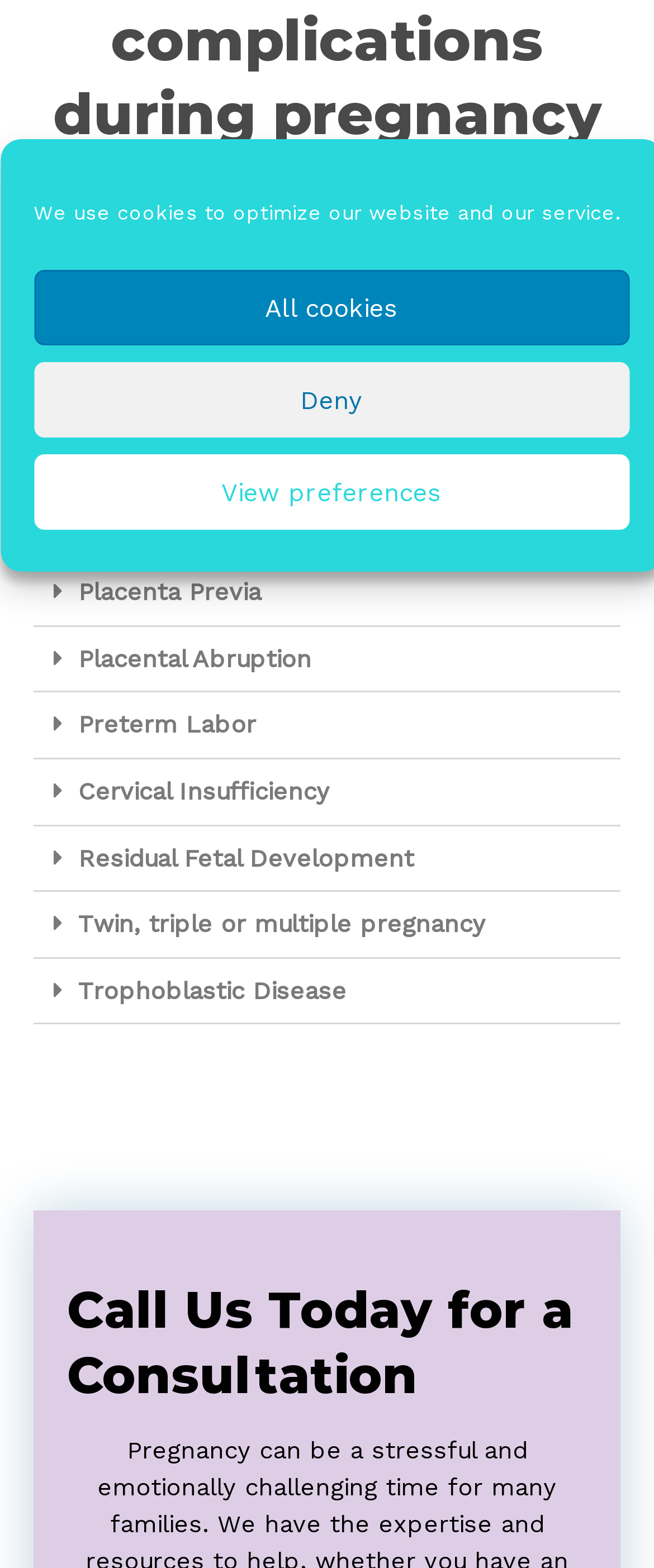Predict the bounding box coordinates of the UI element that matches this description: "Miscarriage". The coordinates should be in the format [left, top, right, bottom] with each value between 0 and 1.

[0.051, 0.273, 0.949, 0.315]